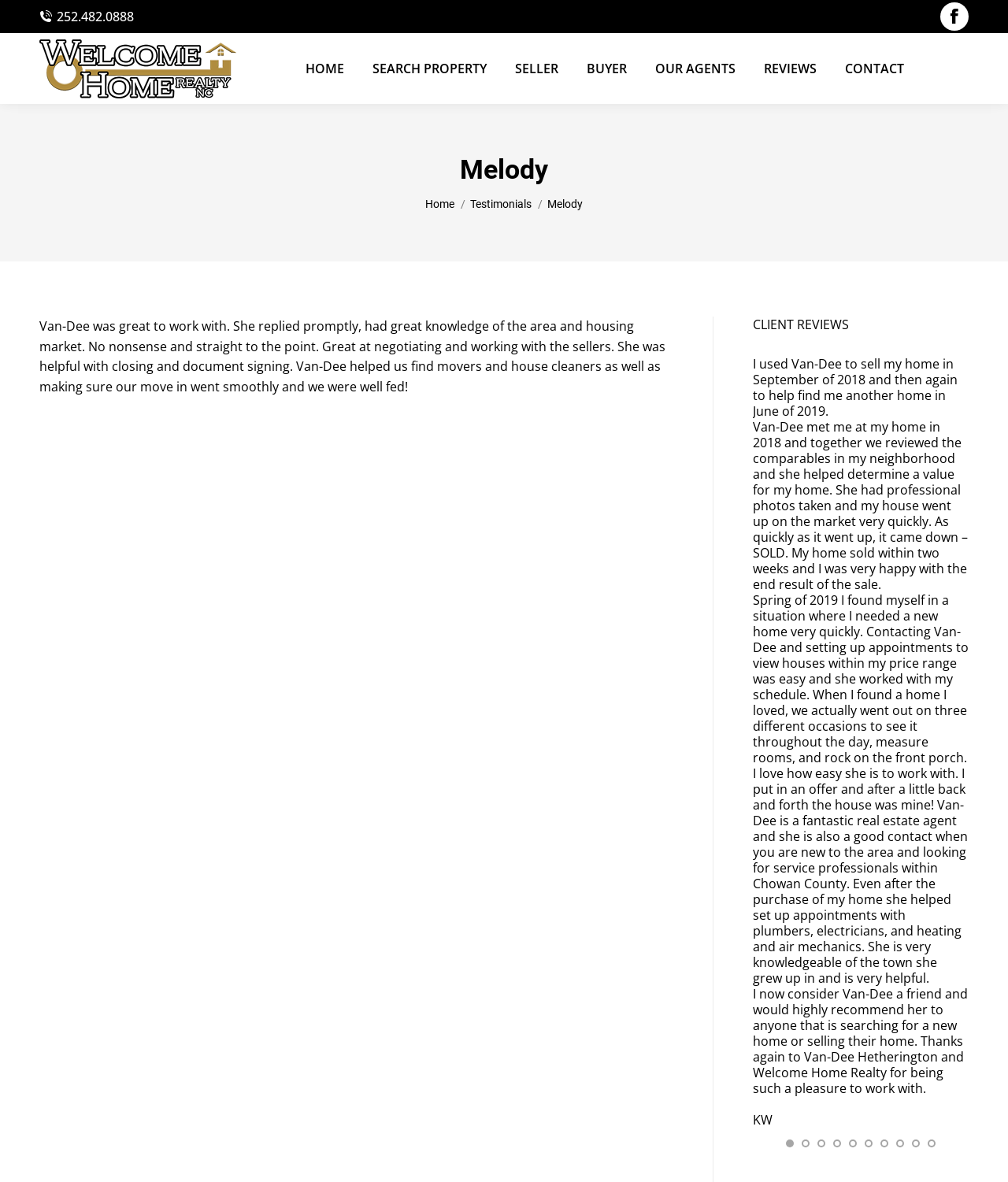What is the name of the company associated with this webpage?
Please answer the question as detailed as possible based on the image.

I found the name of the company by looking at the top of the webpage, where it is displayed as 'Welcome Home Realty NC - Eastern North Carolina Real Estate'.